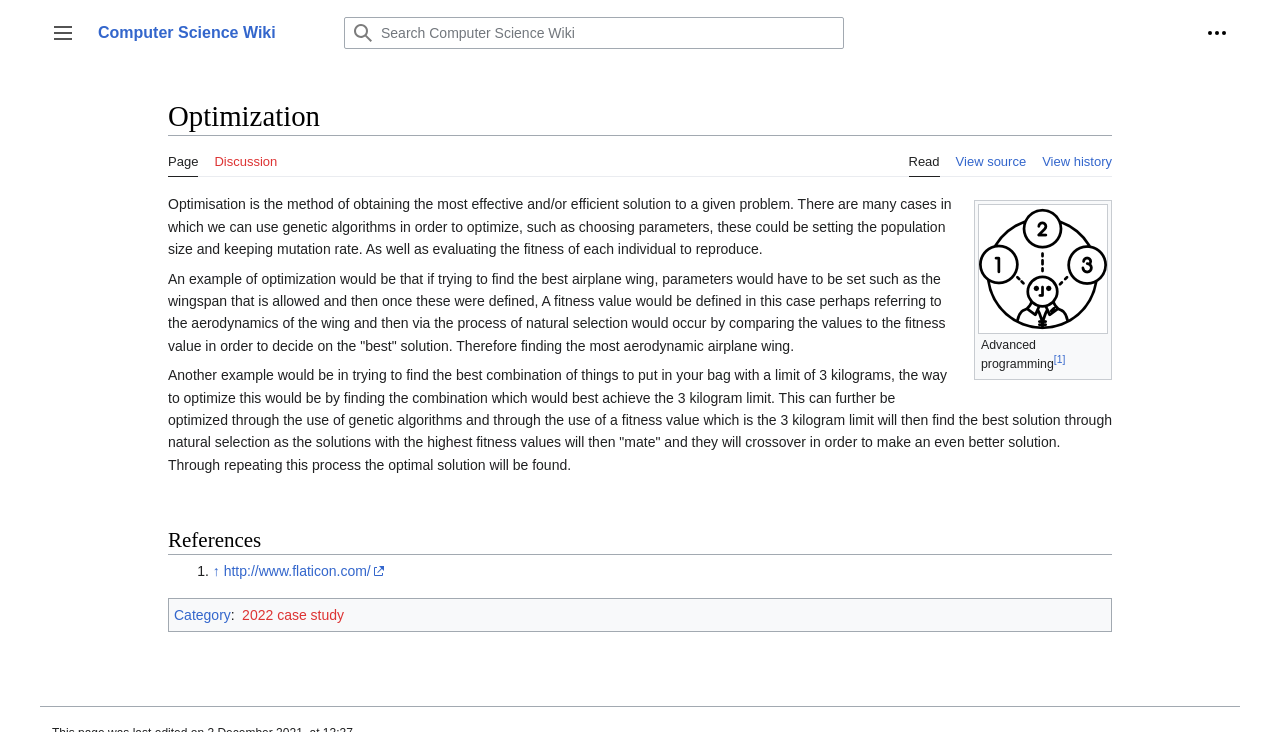What is the purpose of the 'Toggle sidebar' button?
Look at the image and respond with a one-word or short phrase answer.

To expand or collapse the sidebar